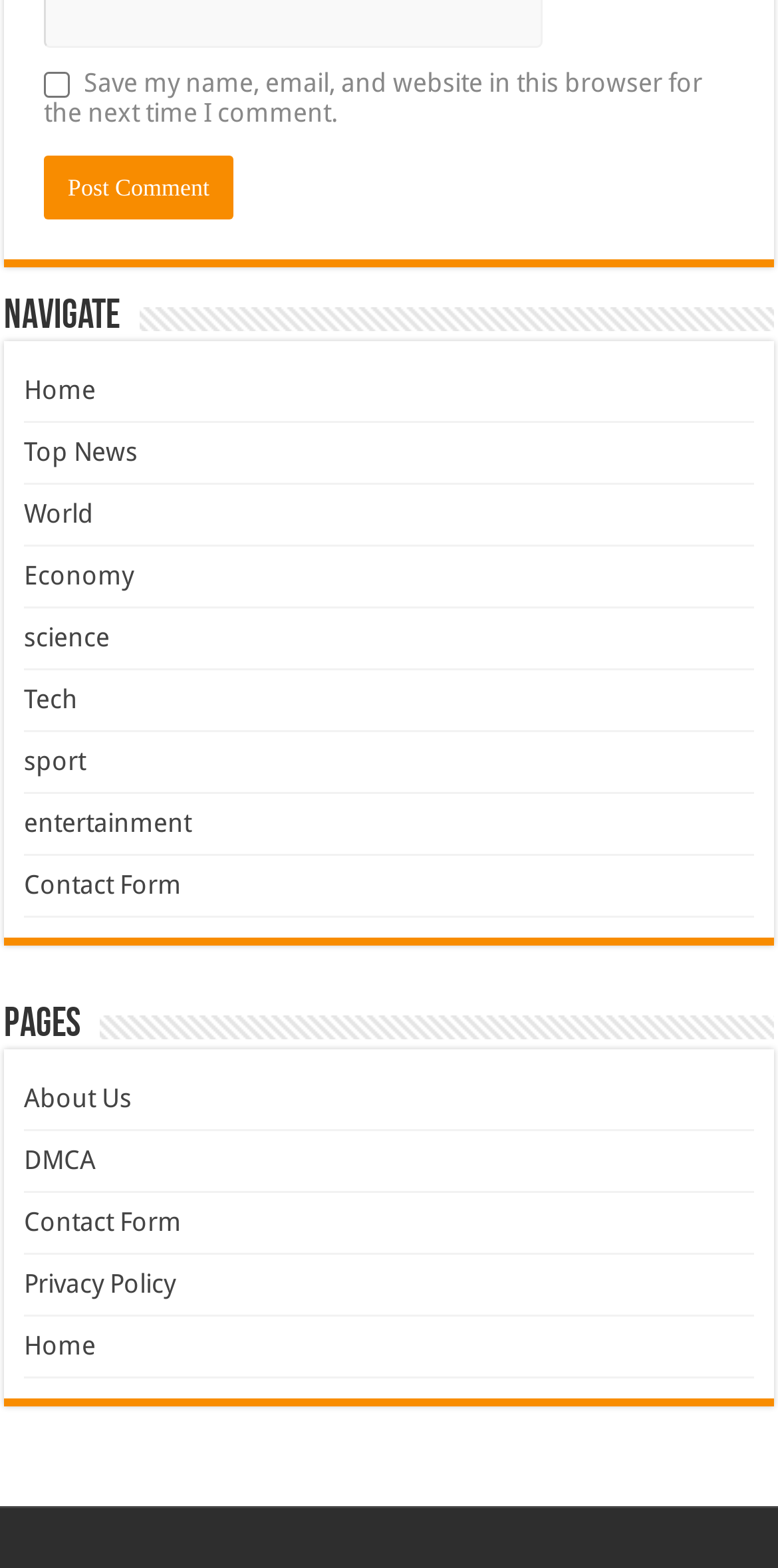Find the bounding box coordinates for the UI element that matches this description: "name="submit" value="Post Comment"".

[0.056, 0.099, 0.3, 0.14]